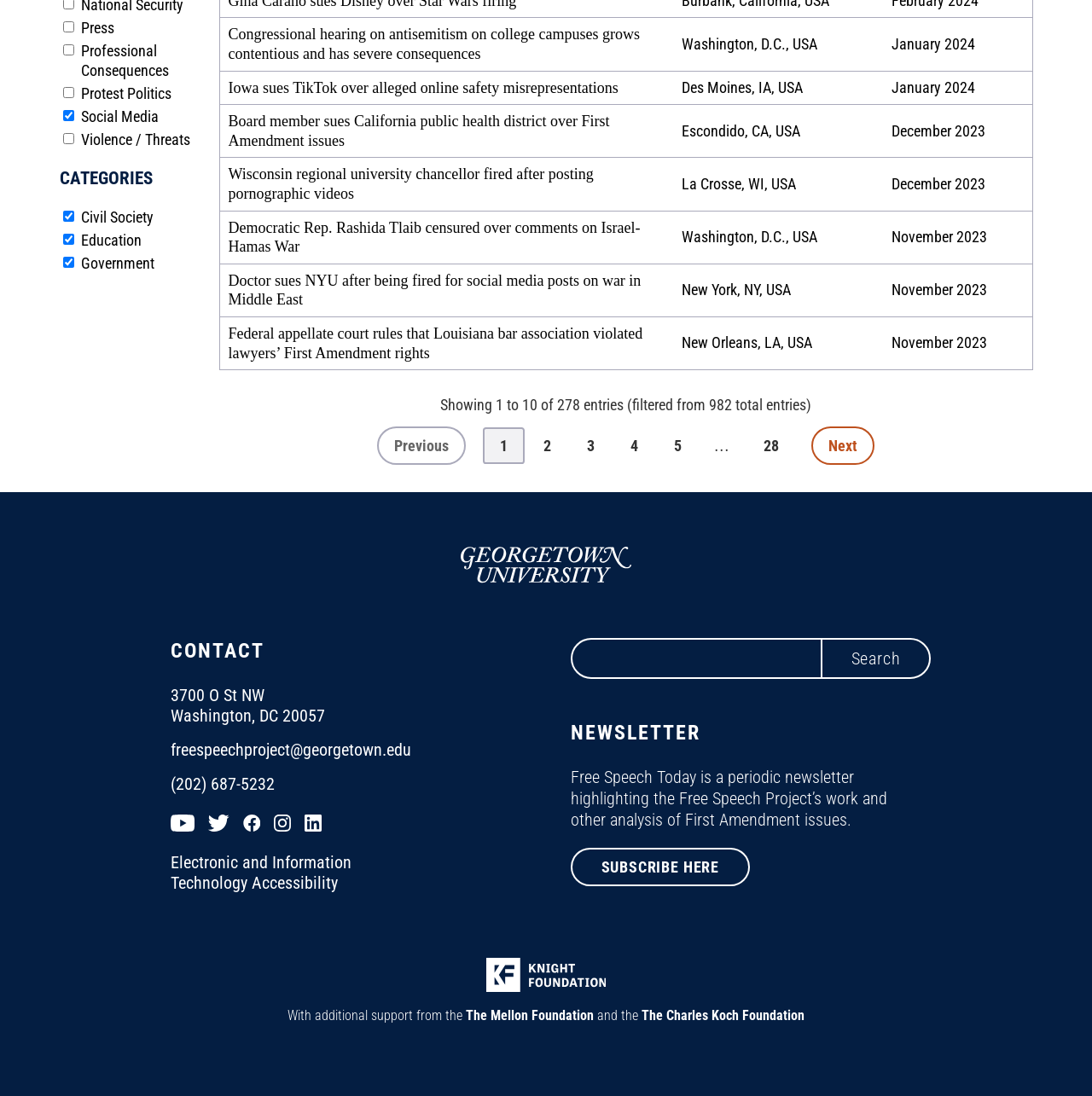Please identify the bounding box coordinates of the element's region that should be clicked to execute the following instruction: "Reply to the message". The bounding box coordinates must be four float numbers between 0 and 1, i.e., [left, top, right, bottom].

None